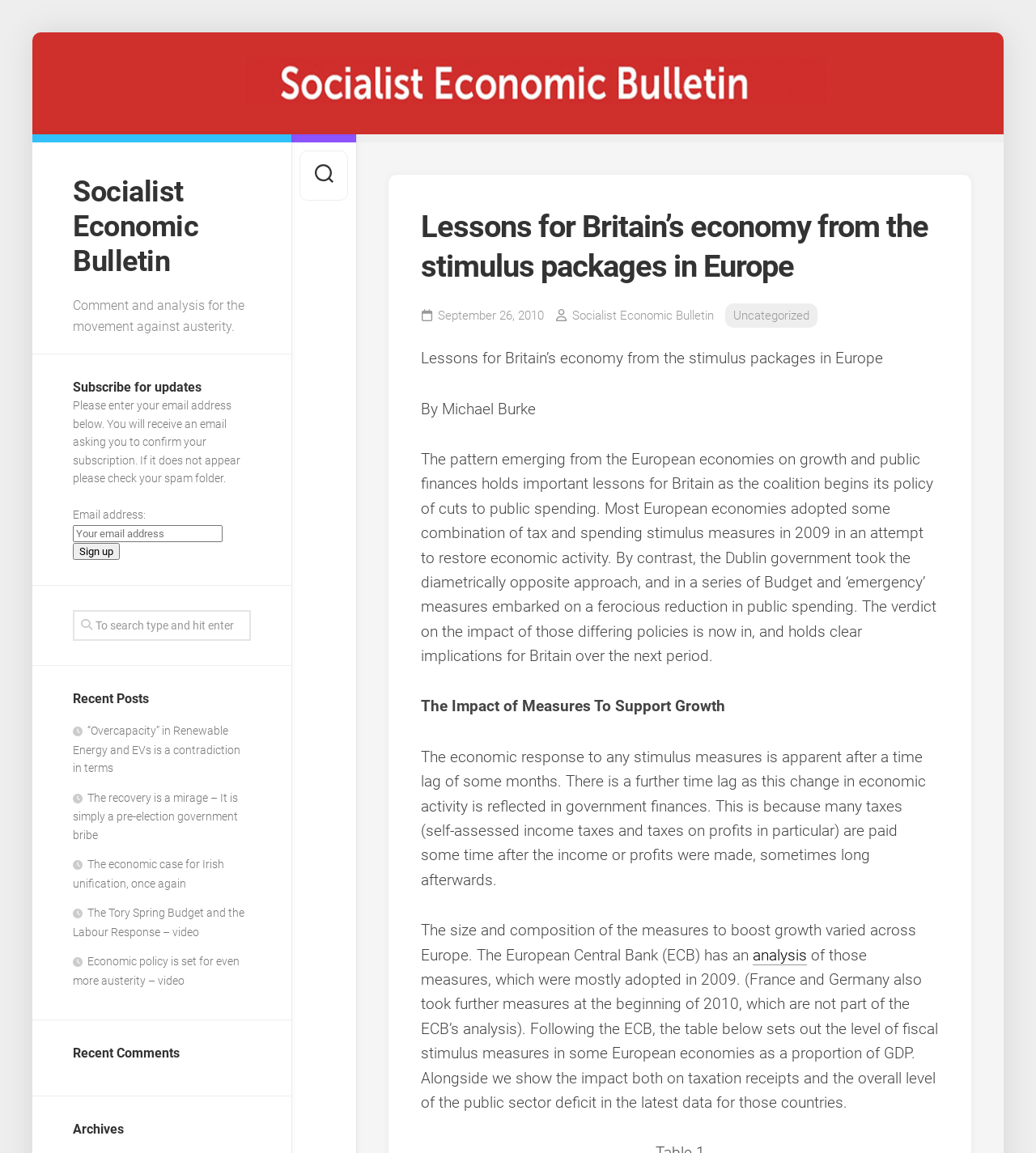Create an elaborate caption that covers all aspects of the webpage.

The webpage is an article titled "Lessons for Britain's economy from the stimulus packages in Europe" by Michael Burke, published on the Socialist Economic Bulletin website. At the top left corner, there is a logo of the website, which is also a link to the homepage. Next to the logo, there is a tagline that reads "Comment and analysis for the movement against austerity."

On the top right corner, there is a section for subscription, where users can enter their email address to receive updates. Below this section, there is a search bar with a placeholder text "To search type and hit enter".

The main content of the article is divided into several sections. The first section is the title and author information, followed by a brief introduction to the article. The introduction explains that the article will discuss the lessons that Britain can learn from the stimulus packages implemented in European economies.

The article then proceeds to discuss the impact of these stimulus measures on economic growth and public finances in various European countries. The text is divided into several paragraphs, with headings and subheadings that break up the content. There are also links to other related articles and resources throughout the text.

On the right-hand side of the page, there are several sections that provide additional information and links. These include a list of recent posts, recent comments, and archives. There is also a button that appears to be a social media sharing button.

Overall, the webpage is a well-structured and informative article that provides analysis and commentary on economic policies in Europe and Britain.